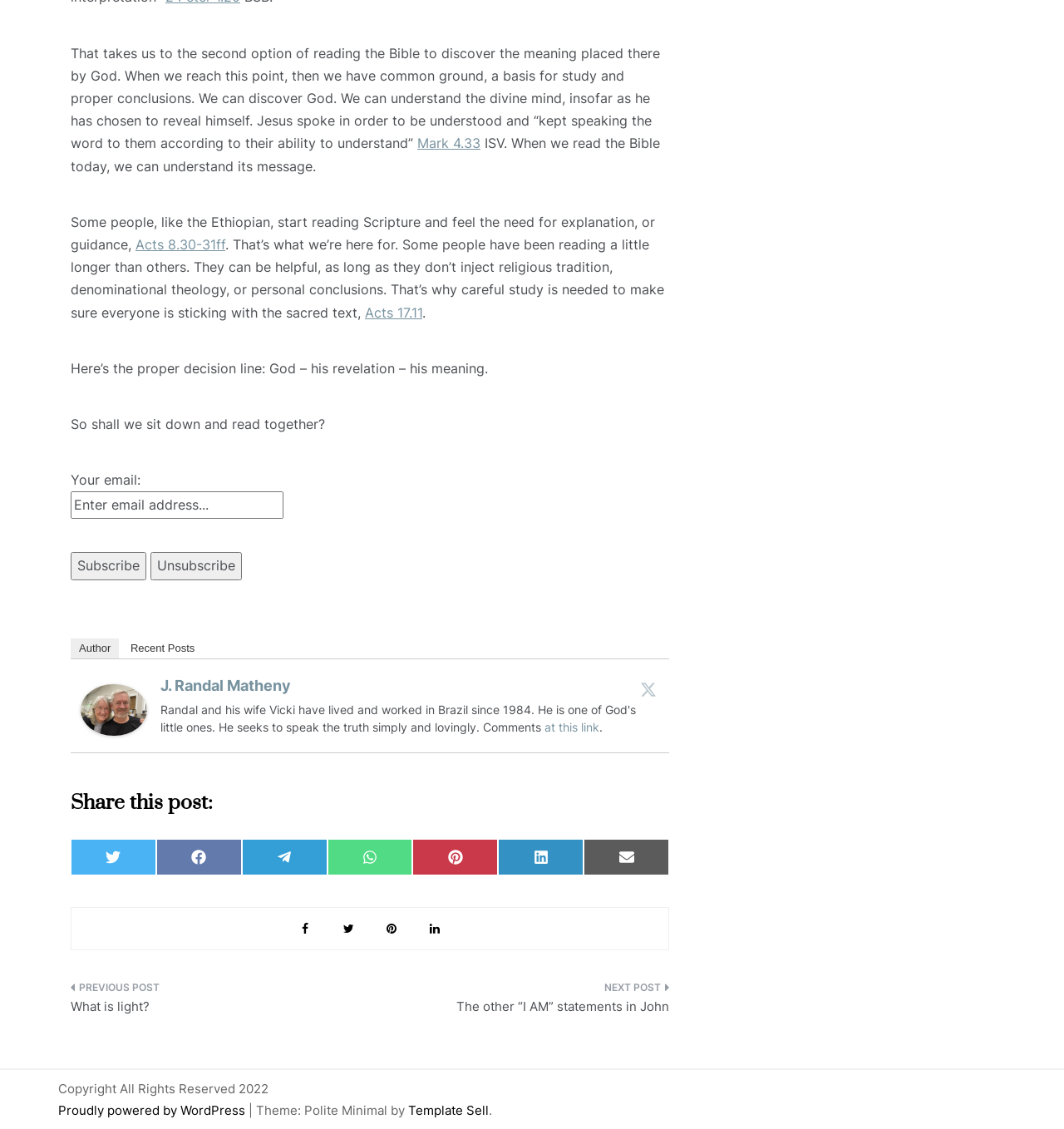Locate the bounding box coordinates of the area that needs to be clicked to fulfill the following instruction: "Subscribe". The coordinates should be in the format of four float numbers between 0 and 1, namely [left, top, right, bottom].

[0.066, 0.489, 0.138, 0.514]